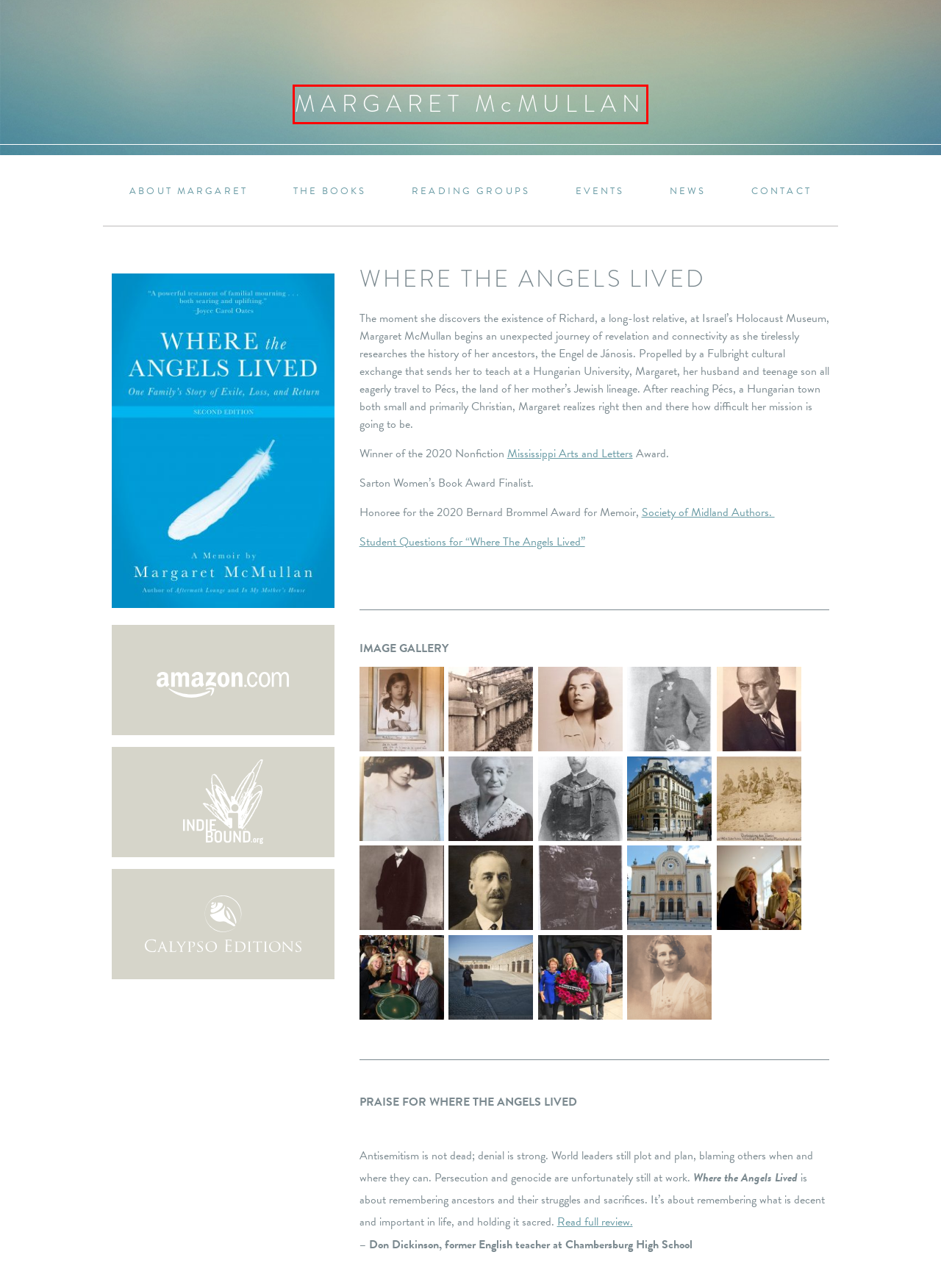Using the screenshot of a webpage with a red bounding box, pick the webpage description that most accurately represents the new webpage after the element inside the red box is clicked. Here are the candidates:
A. Contact Margaret – Margaret McMullan
B. About Margaret – Margaret McMullan
C. Margaret McMullan, Mississippi author from Newton County
D. The Books – Margaret McMullan
E. Margaret McMullan
F. Student Questions for “Where the Angels Lived” – Margaret McMullan
G. News – Margaret McMullan
H. Reading Groups – Margaret McMullan

E